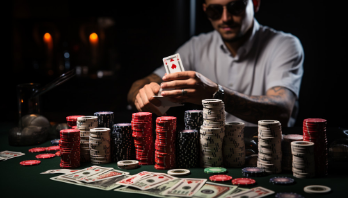What is the color of the table?
Relying on the image, give a concise answer in one word or a brief phrase.

green